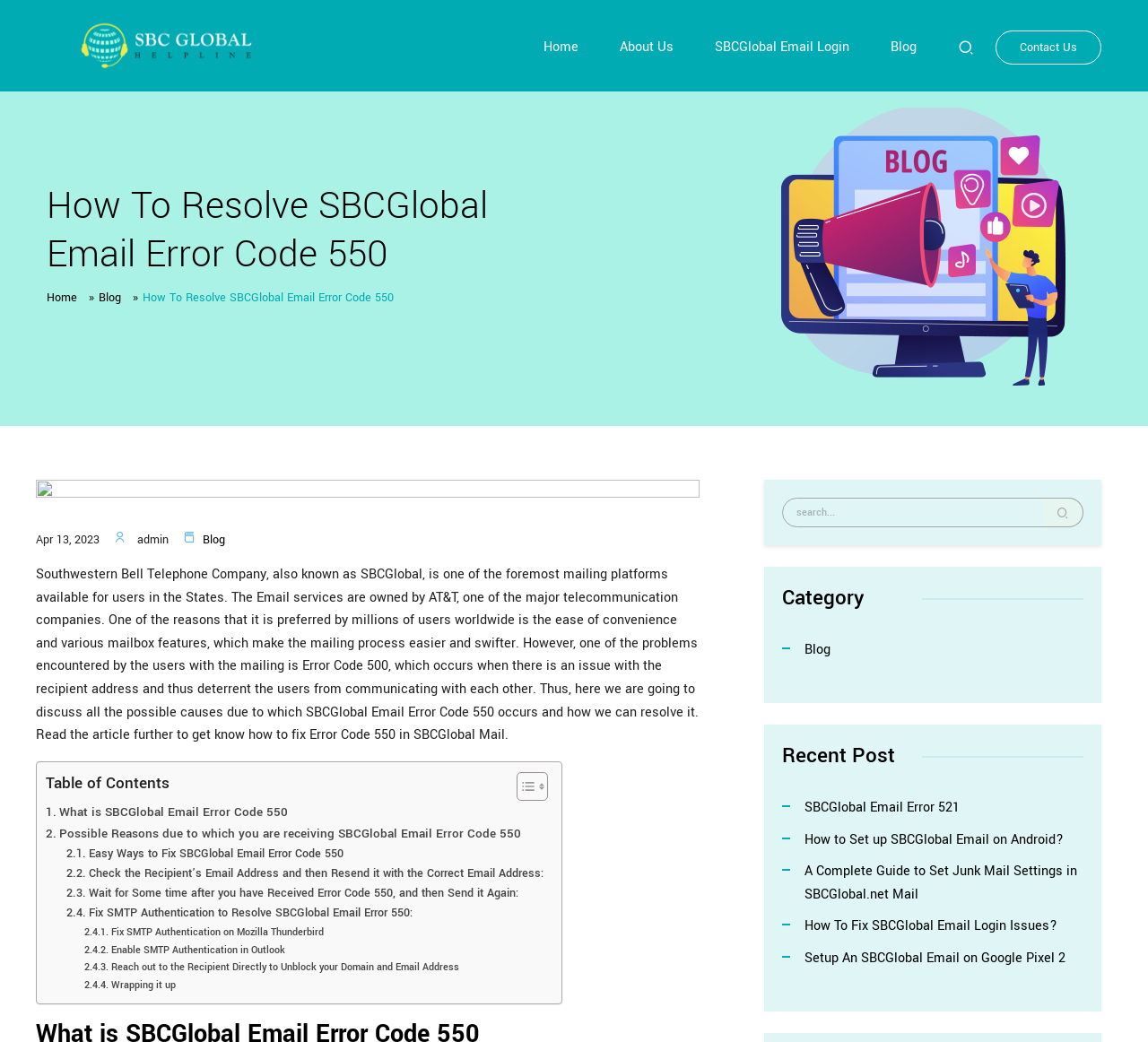What is the purpose of the webpage?
Using the information presented in the image, please offer a detailed response to the question.

The purpose of the webpage is to provide a solution to fix SBCGlobal Email error code 550, as indicated by the meta description and the content of the webpage.